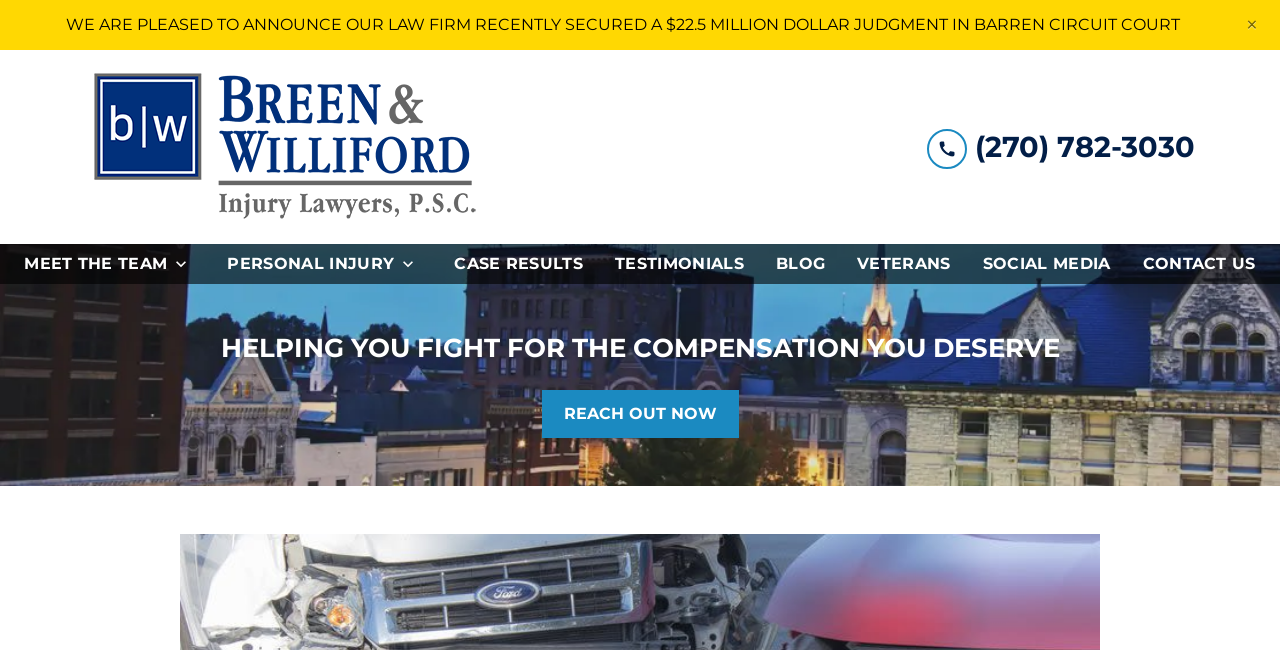Please determine the bounding box coordinates of the element's region to click for the following instruction: "Check the knowledge center".

None